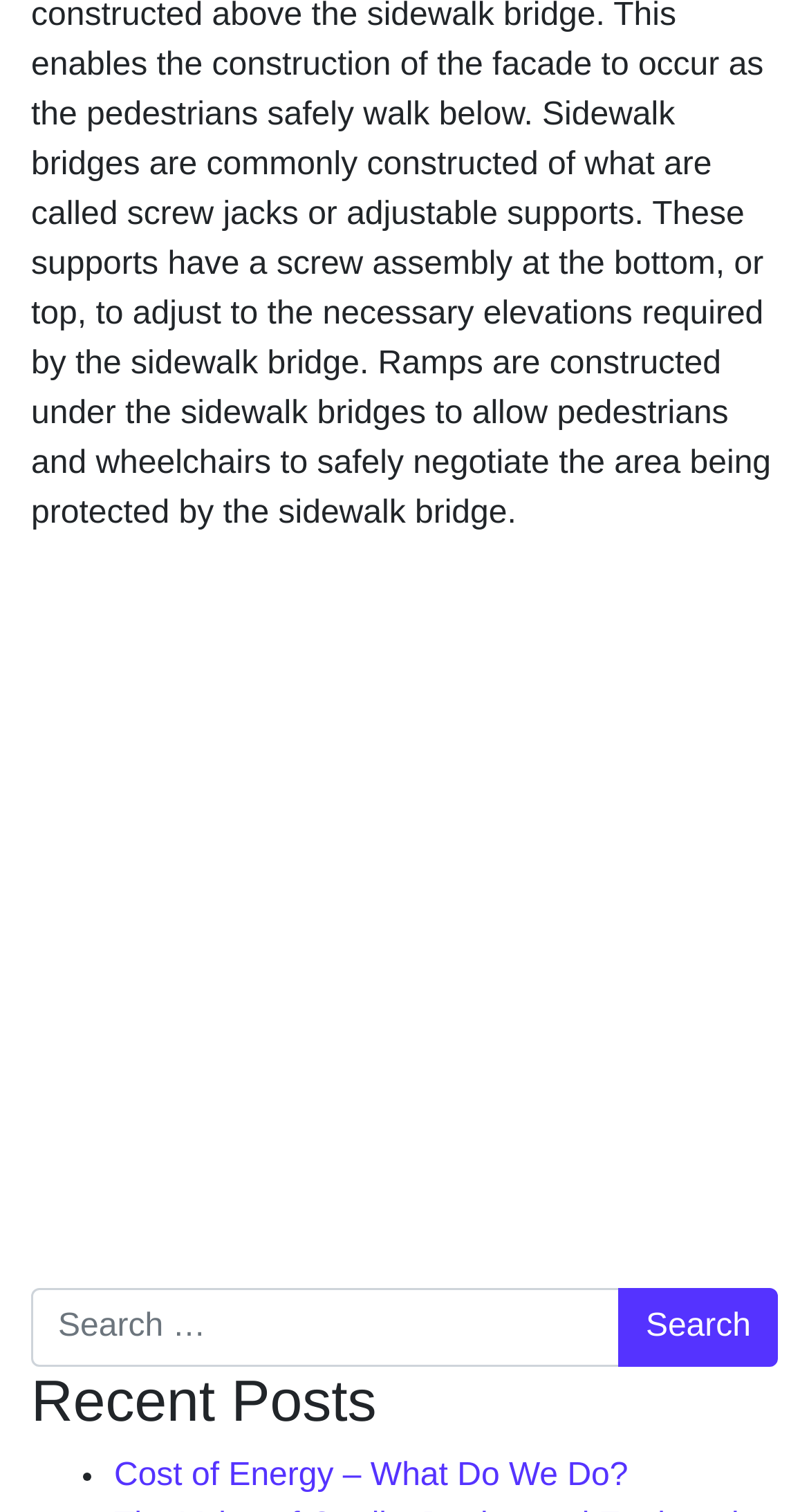Determine the bounding box for the UI element described here: "BOOK ONLINE".

None